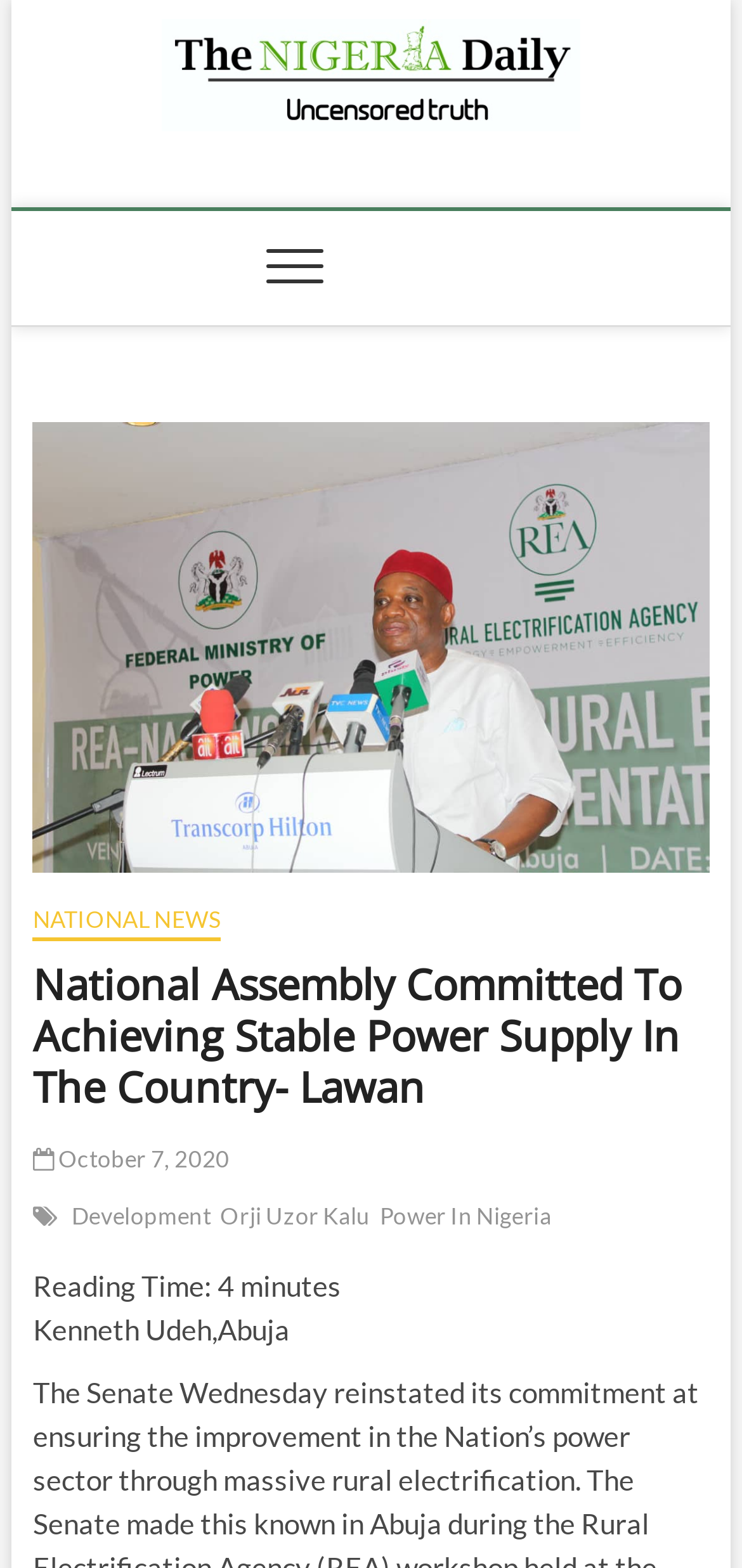Give the bounding box coordinates for this UI element: "Teaching in Scotland". The coordinates should be four float numbers between 0 and 1, arranged as [left, top, right, bottom].

None